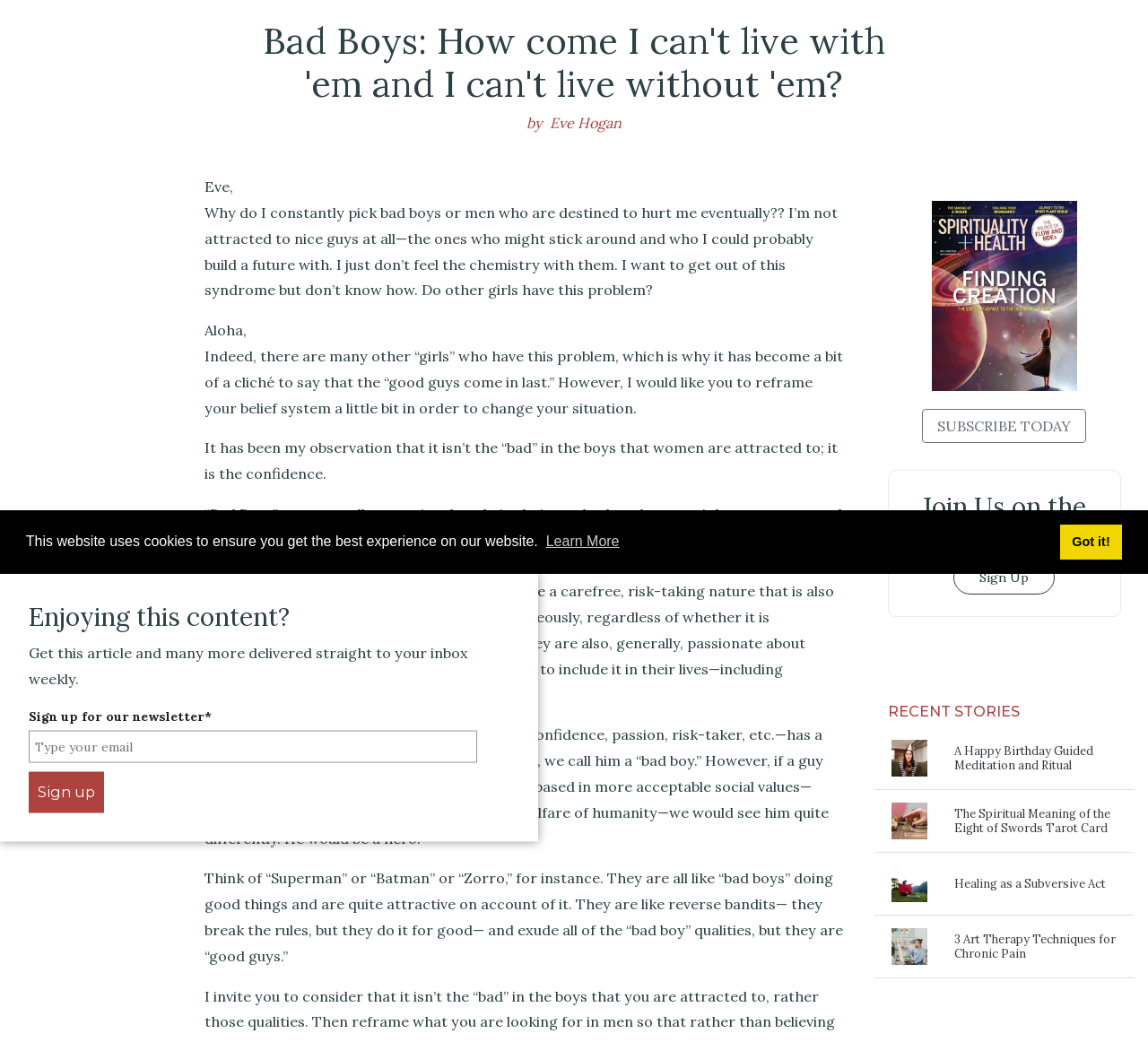Given the element description, predict the bounding box coordinates in the format (top-left x, top-left y, bottom-right x, bottom-right y), using floating point numbers between 0 and 1: Learn More

[0.476, 0.512, 0.539, 0.527]